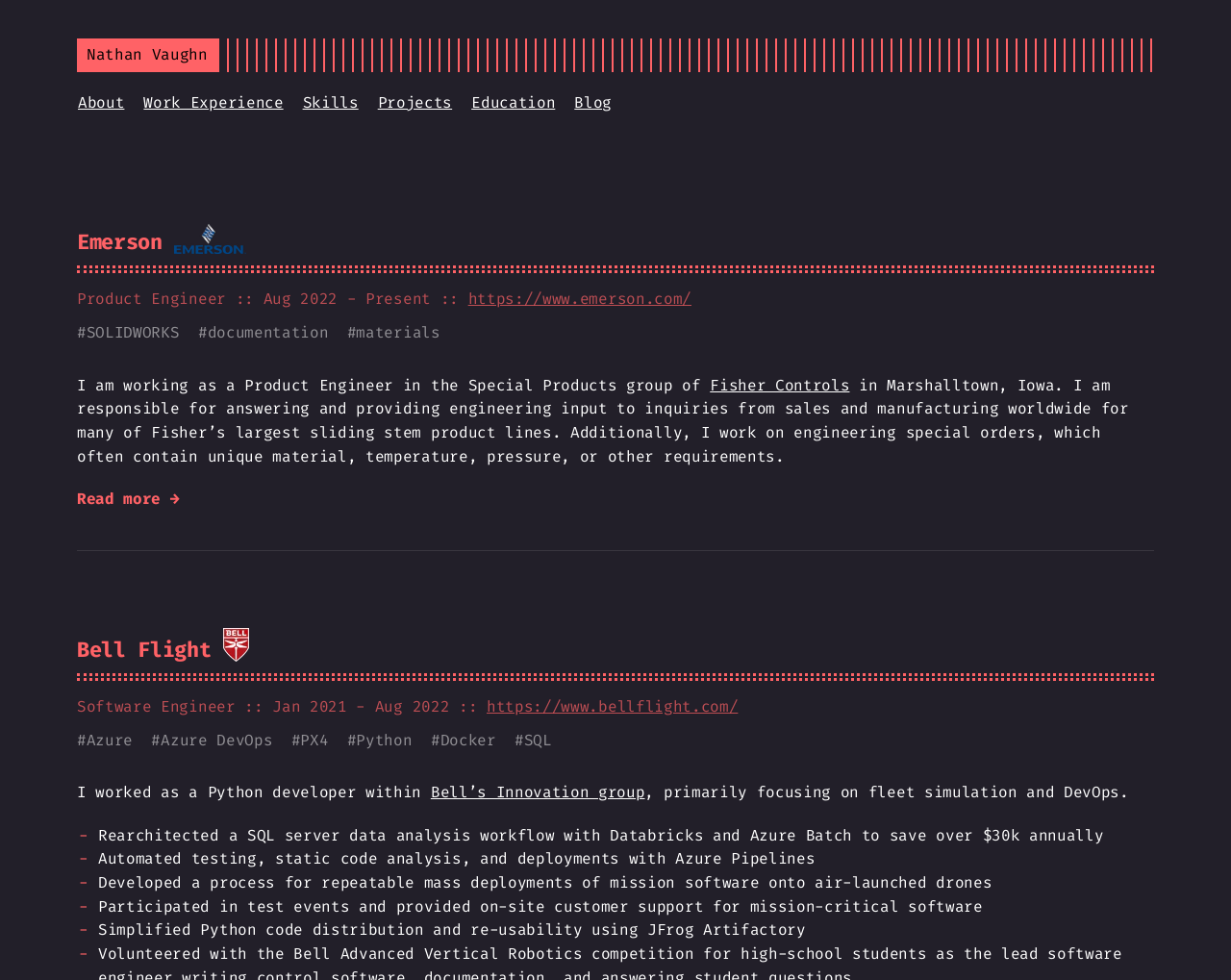Look at the image and give a detailed response to the following question: What is the name of the company where Nathan Vaughn is currently working?

According to the webpage, Nathan Vaughn is currently working at Emerson, which is mentioned in the section about his current work experience.